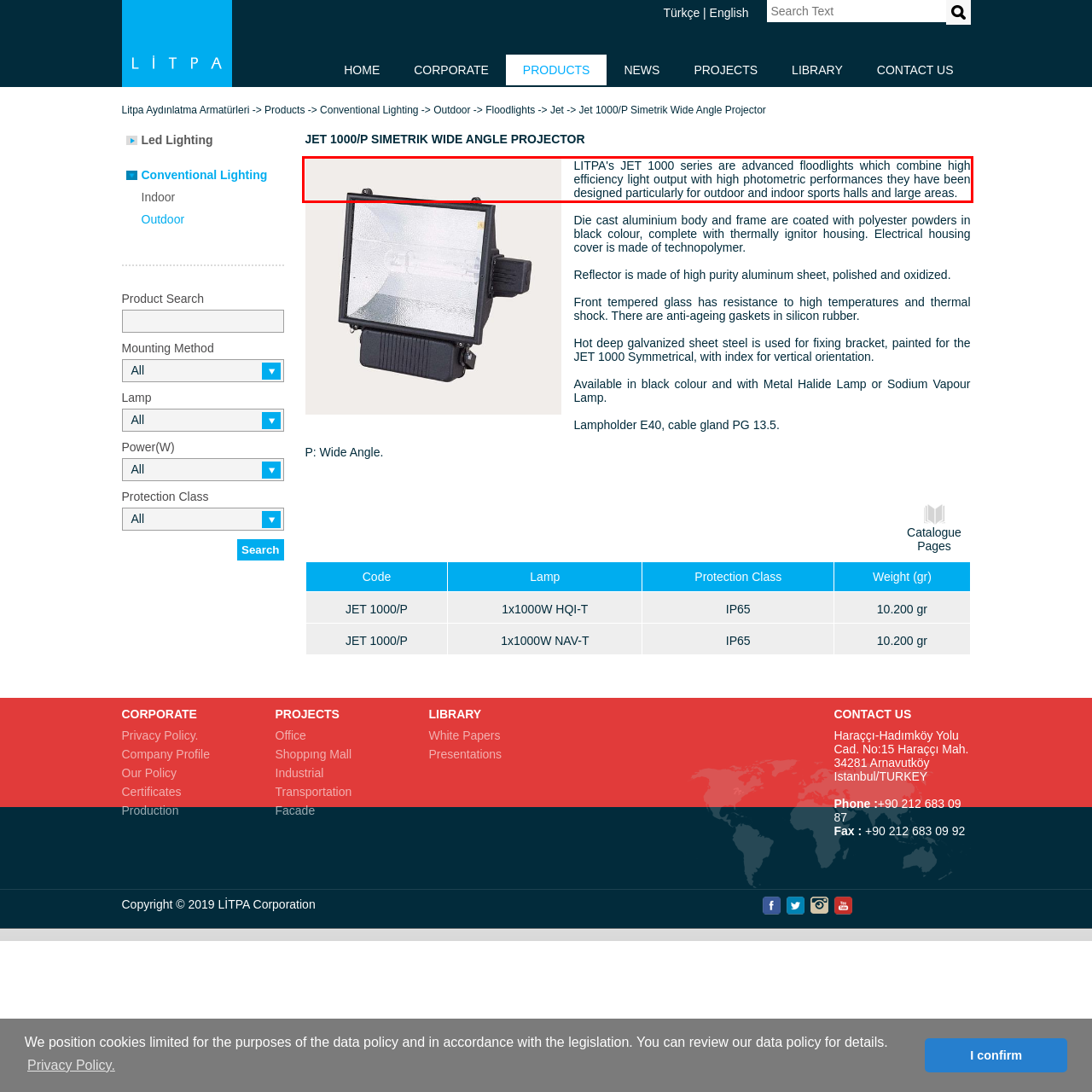Please look at the webpage screenshot and extract the text enclosed by the red bounding box.

LITPA's JET 1000 series are advanced floodlights which combine high efficiency light output with high photometric performances they have been designed particularly for outdoor and indoor sports halls and large areas.